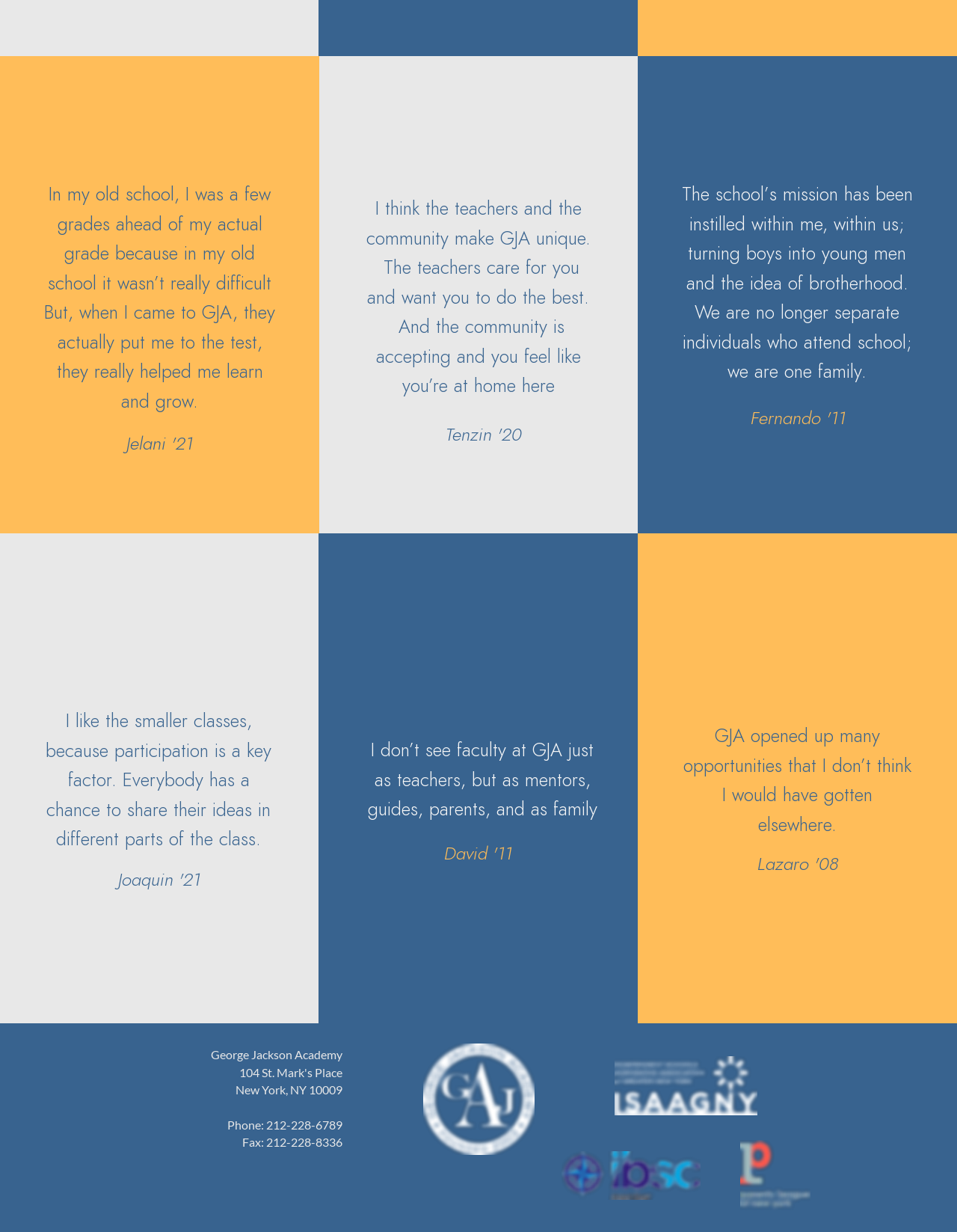What is the phone number of the school?
Refer to the image and provide a detailed answer to the question.

I found the answer by looking at the StaticText element with the text 'Phone: 212-228-6789' located at [0.237, 0.907, 0.358, 0.919]. This text is likely to be the phone number of the school.